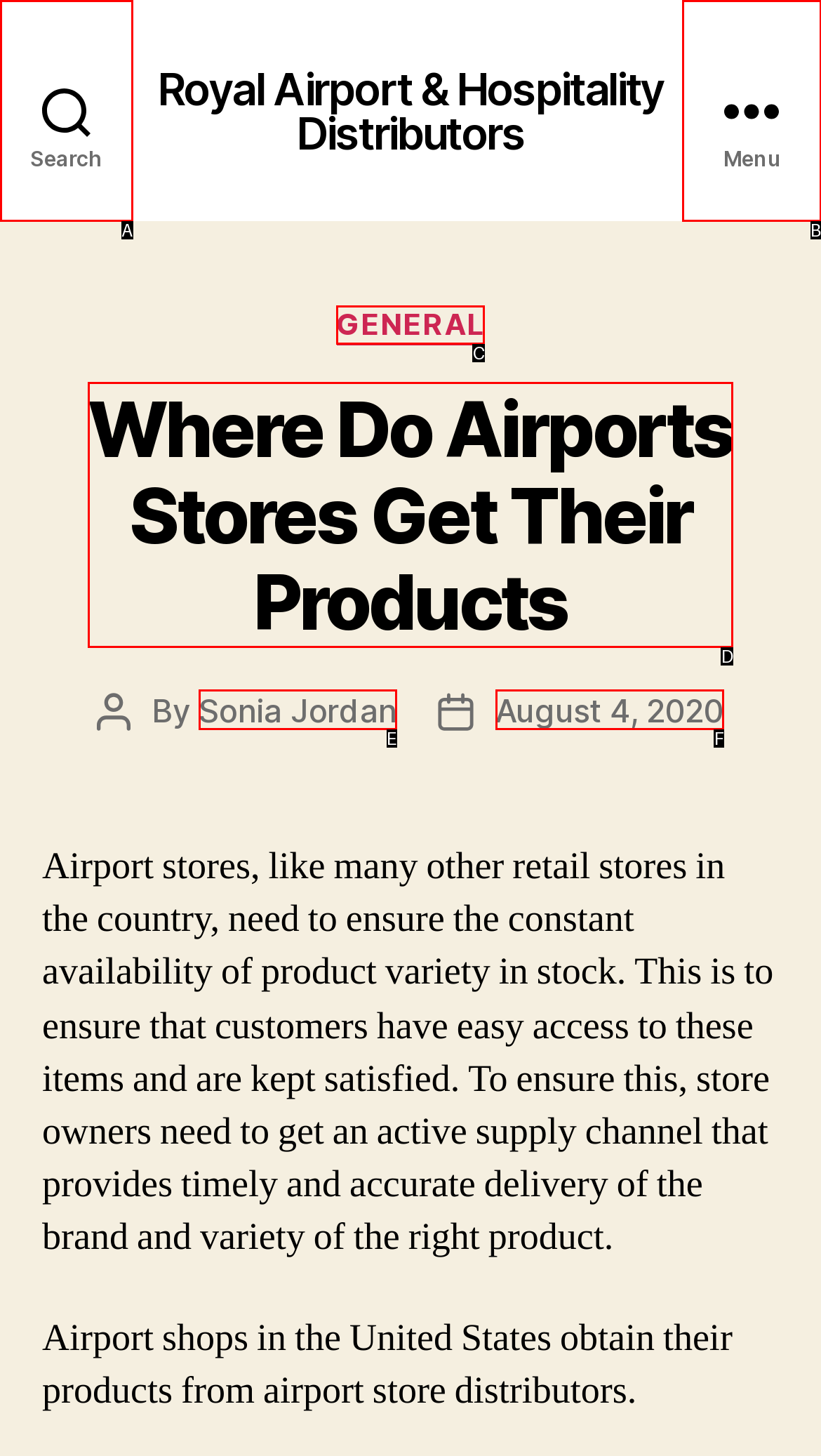Identify which HTML element matches the description: Search. Answer with the correct option's letter.

A